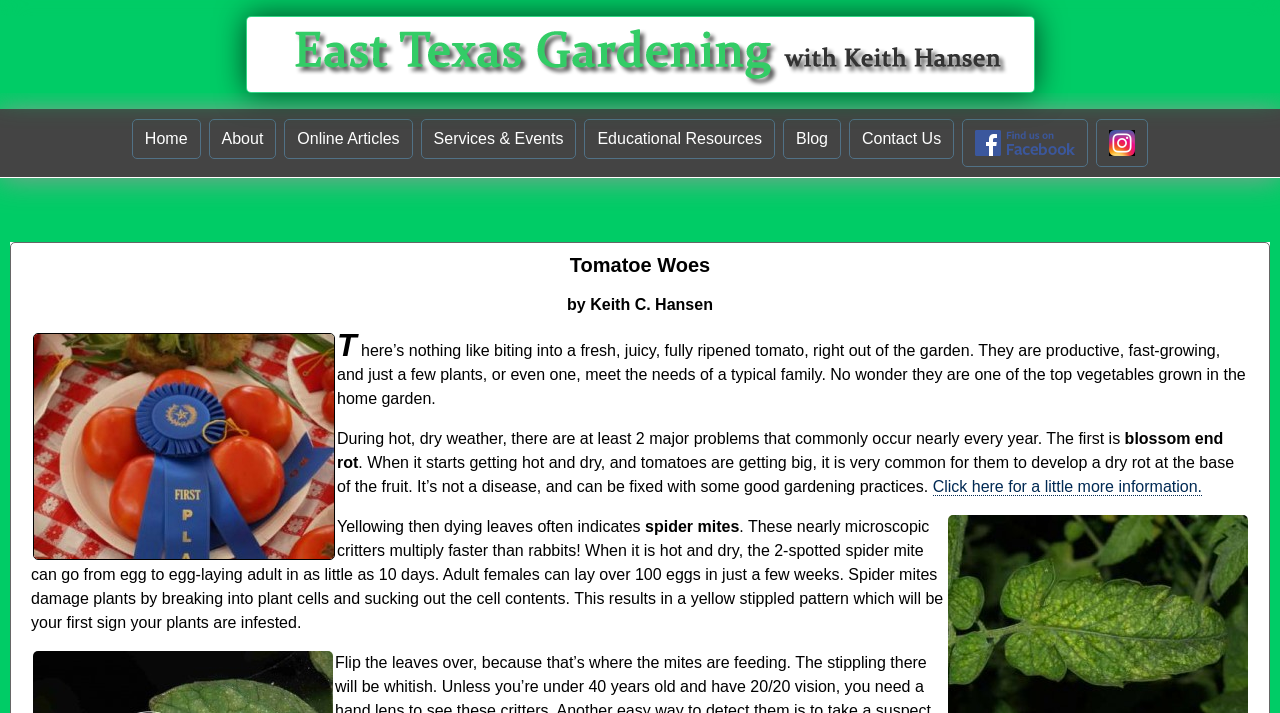Determine the bounding box coordinates of the region I should click to achieve the following instruction: "Read the article about Tomatoe Woes". Ensure the bounding box coordinates are four float numbers between 0 and 1, i.e., [left, top, right, bottom].

[0.024, 0.355, 0.976, 0.388]